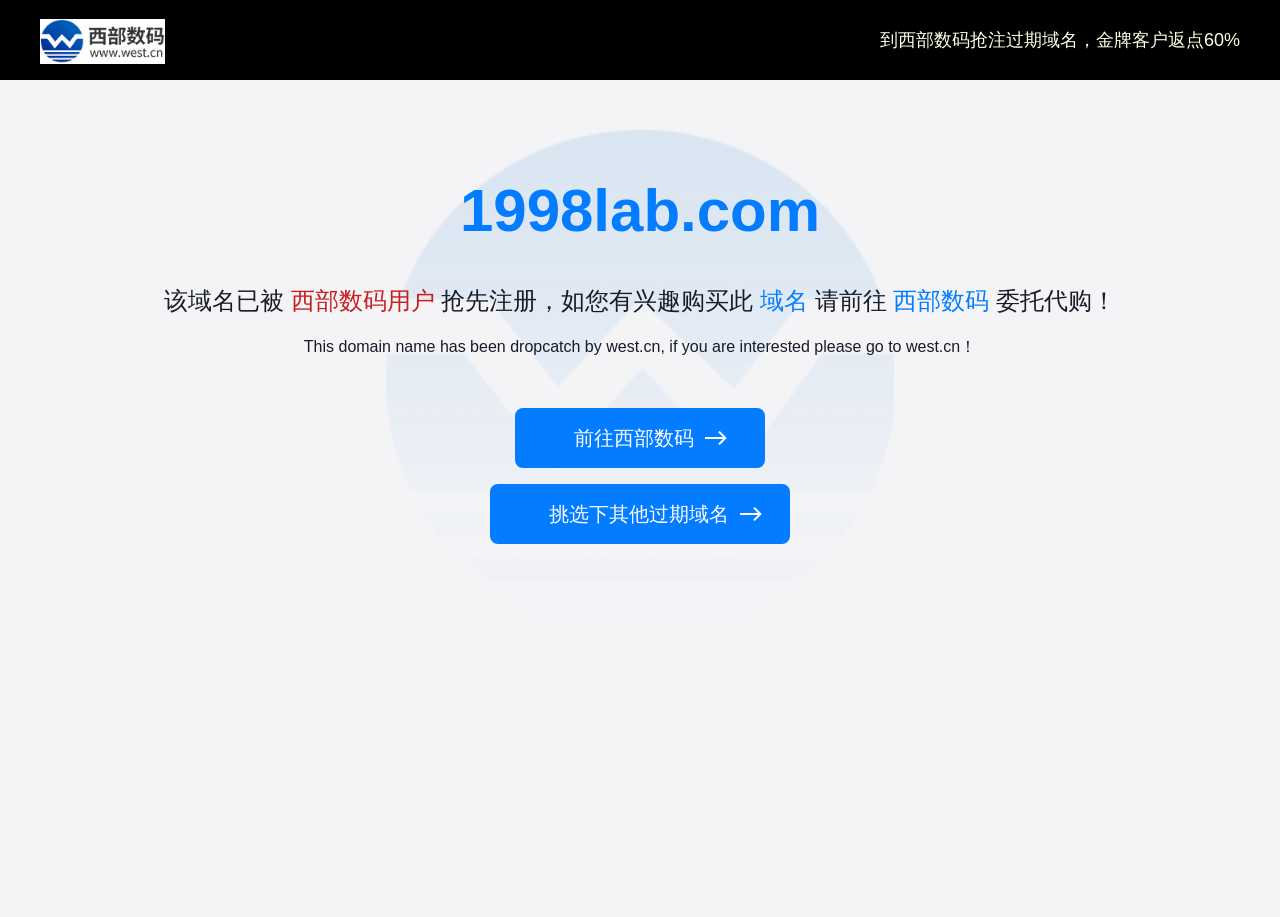Using the details from the image, please elaborate on the following question: What is the language of the webpage content?

The webpage content is written in both Chinese and English languages. The static text elements on the webpage contain Chinese characters, while the link texts and some static text elements are in English.